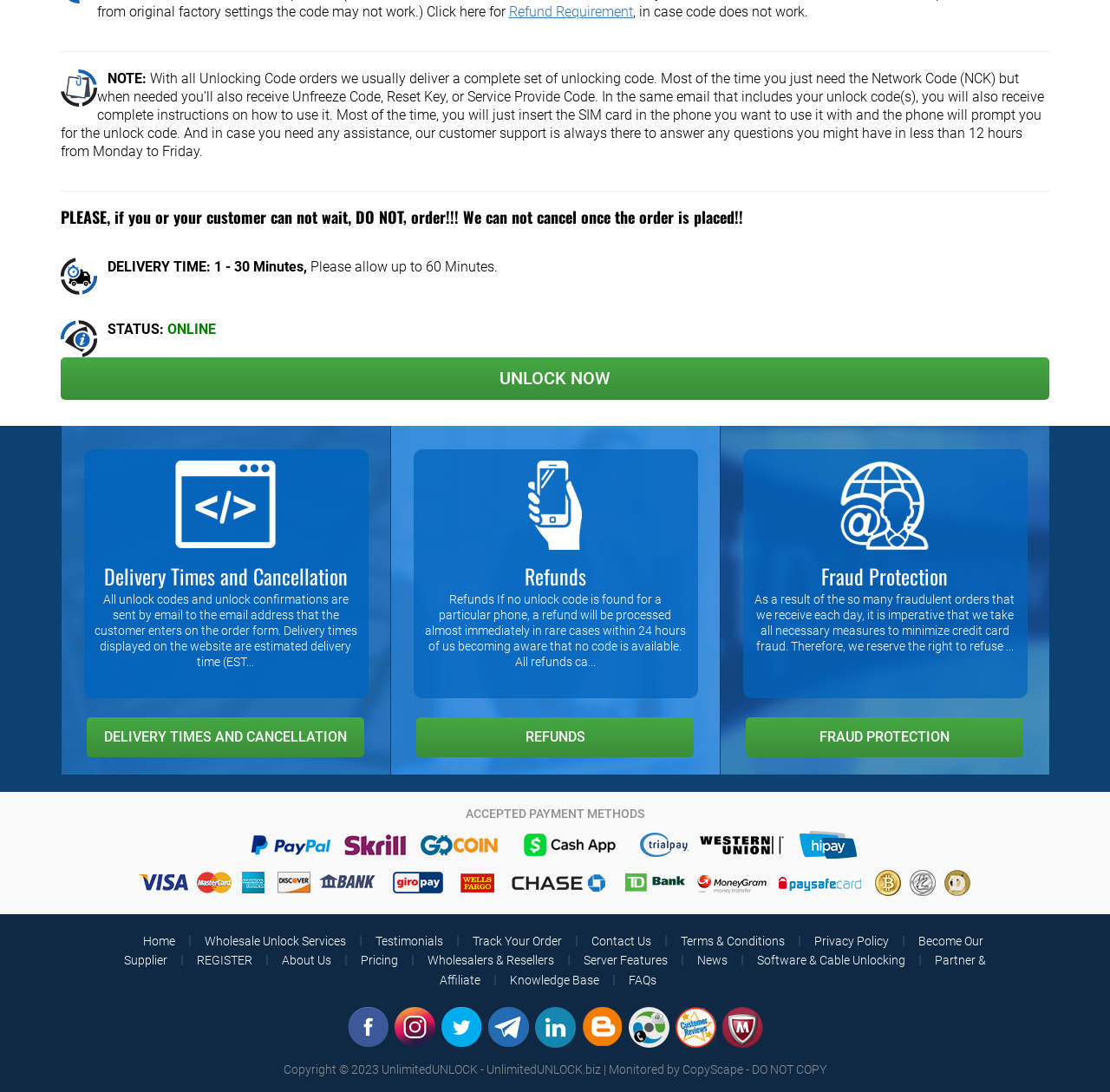Determine the bounding box of the UI component based on this description: "Wholesale Unlock Services". The bounding box coordinates should be four float values between 0 and 1, i.e., [left, top, right, bottom].

[0.184, 0.855, 0.311, 0.868]